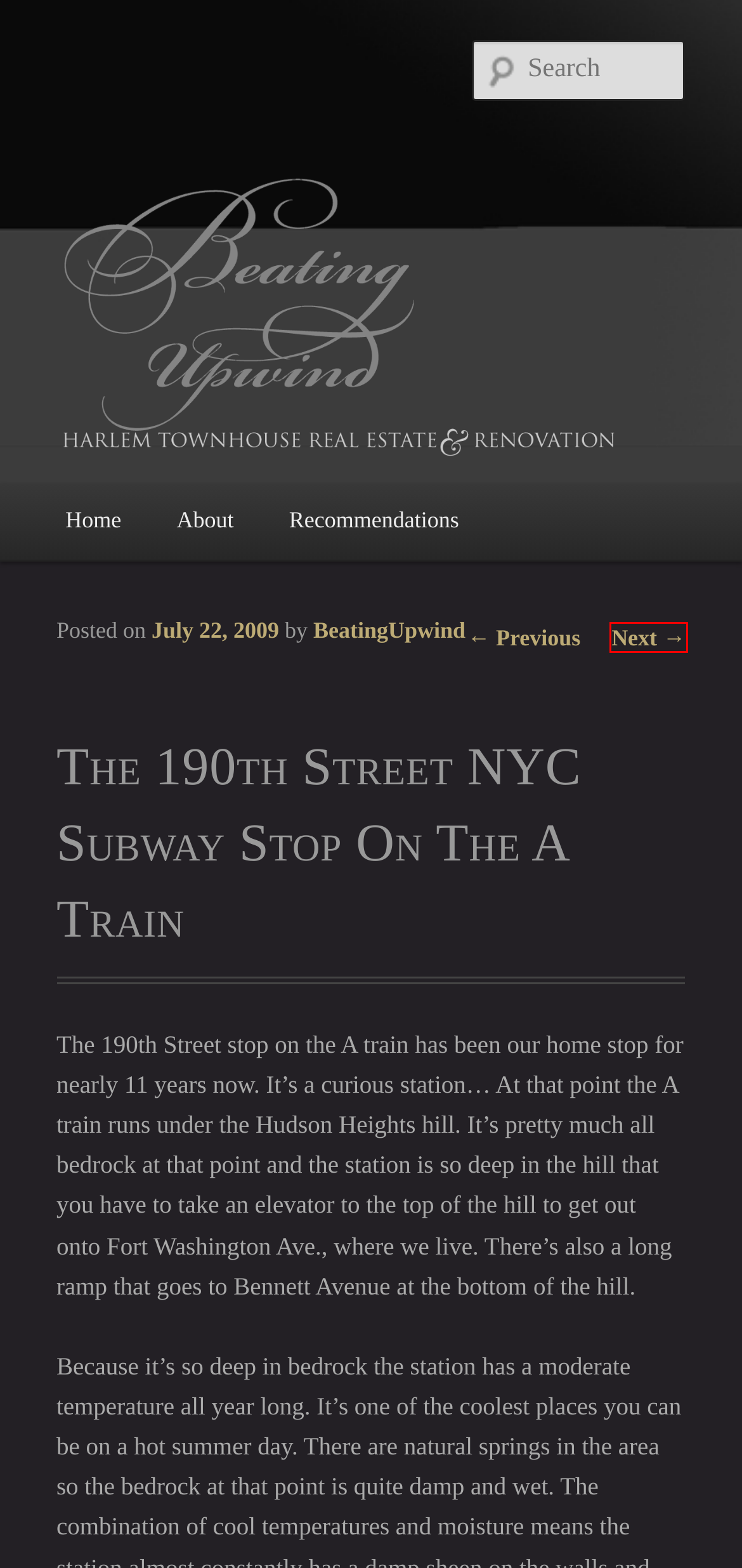You have been given a screenshot of a webpage, where a red bounding box surrounds a UI element. Identify the best matching webpage description for the page that loads after the element in the bounding box is clicked. Options include:
A. About | Beating Upwind
B. Recommendations | Beating Upwind
C. BeatingUpwind | Beating Upwind
D. NYC Subway | Beating Upwind
E. NYC | Beating Upwind
F. The Bailey House Sells For A Mere $1.4M! | Beating Upwind
G. Beating Upwind | The life of a gay New Yorker
H. Possibly The Worst YouTube Video Mashup Ever | Beating Upwind

F